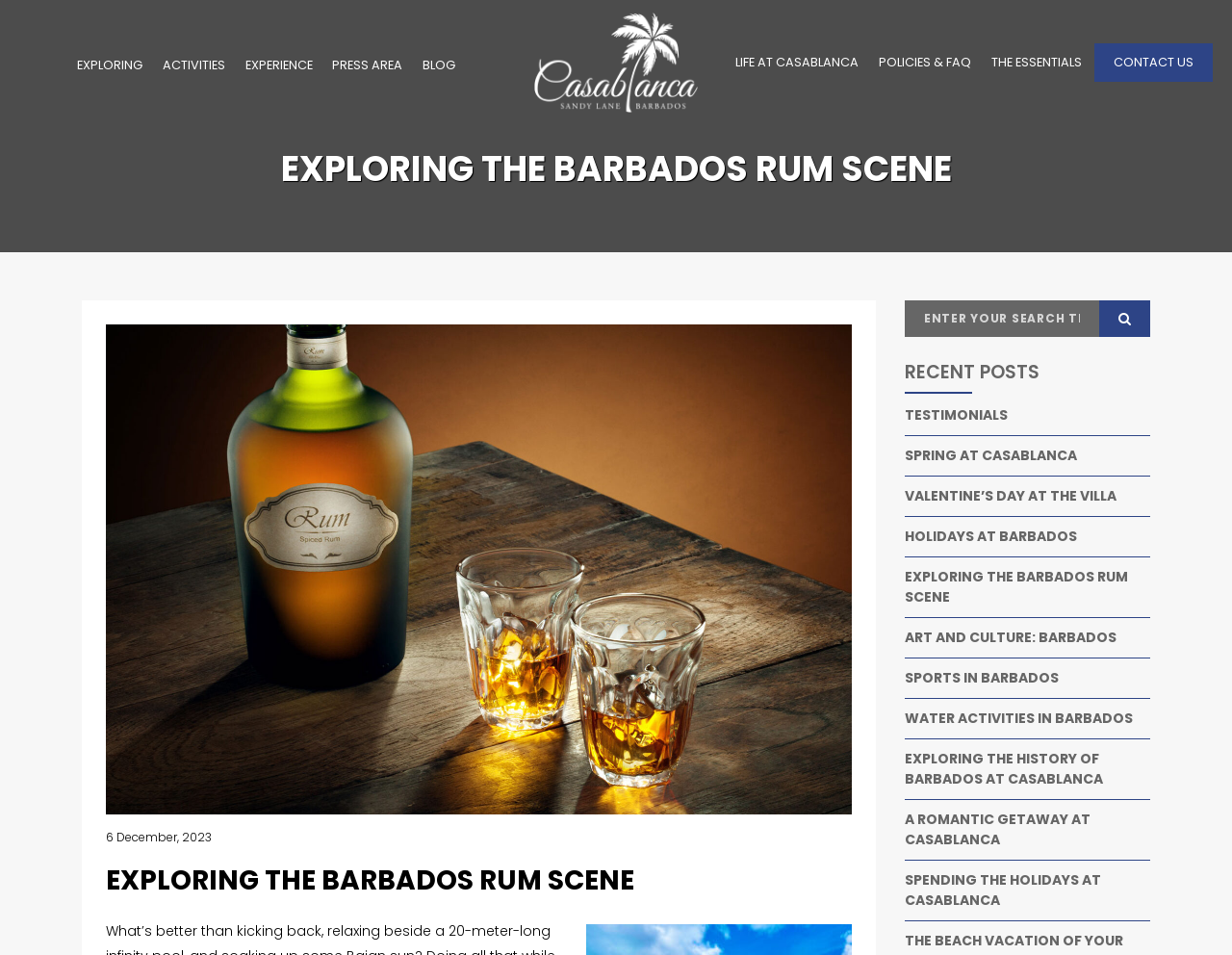Give the bounding box coordinates for the element described as: "Valentine’s Day at the Villa".

[0.734, 0.509, 0.906, 0.529]